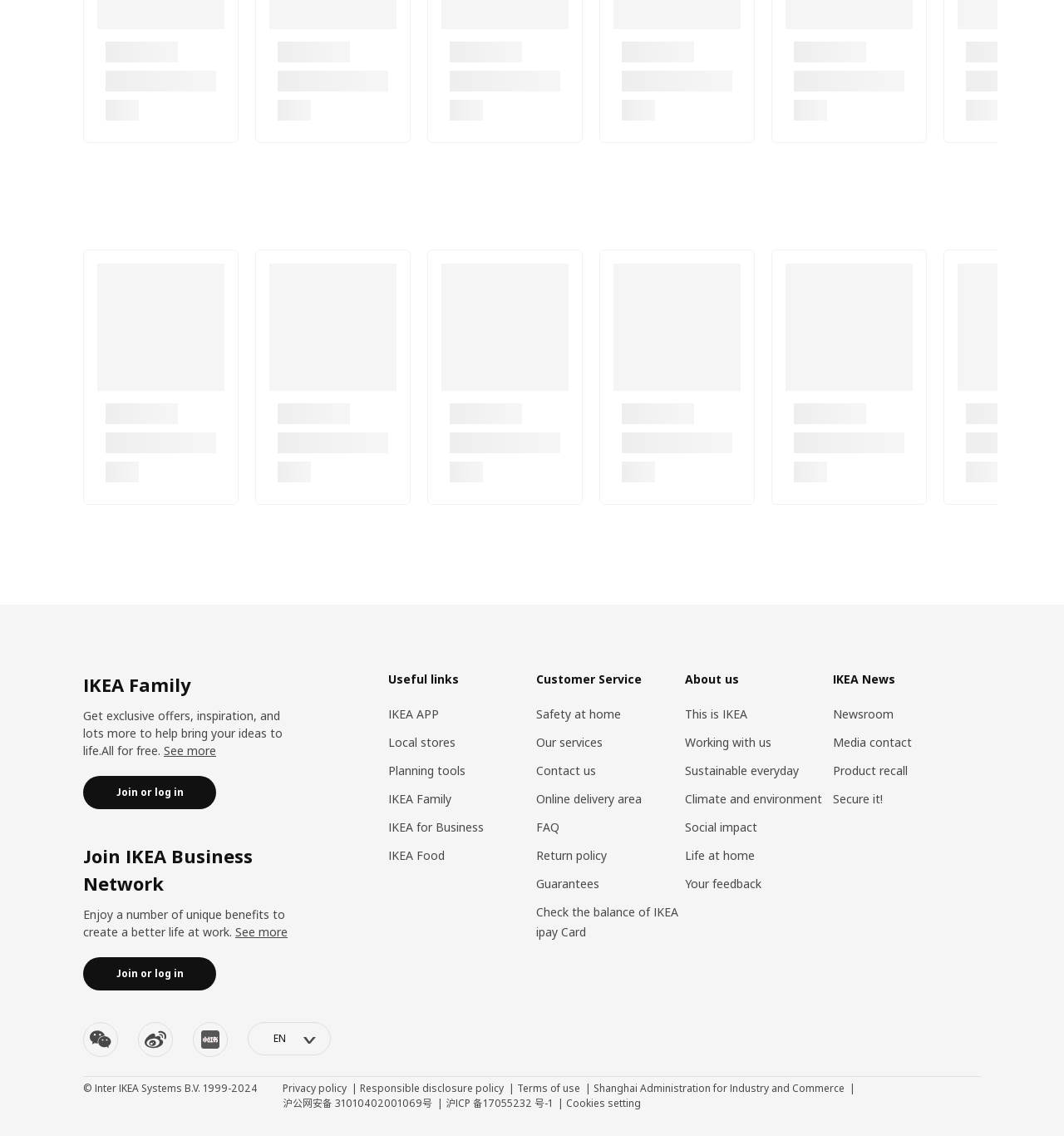What is the purpose of the 'Join or log in' button?
Using the image, give a concise answer in the form of a single word or short phrase.

To join or log in to IKEA Family or Business Network